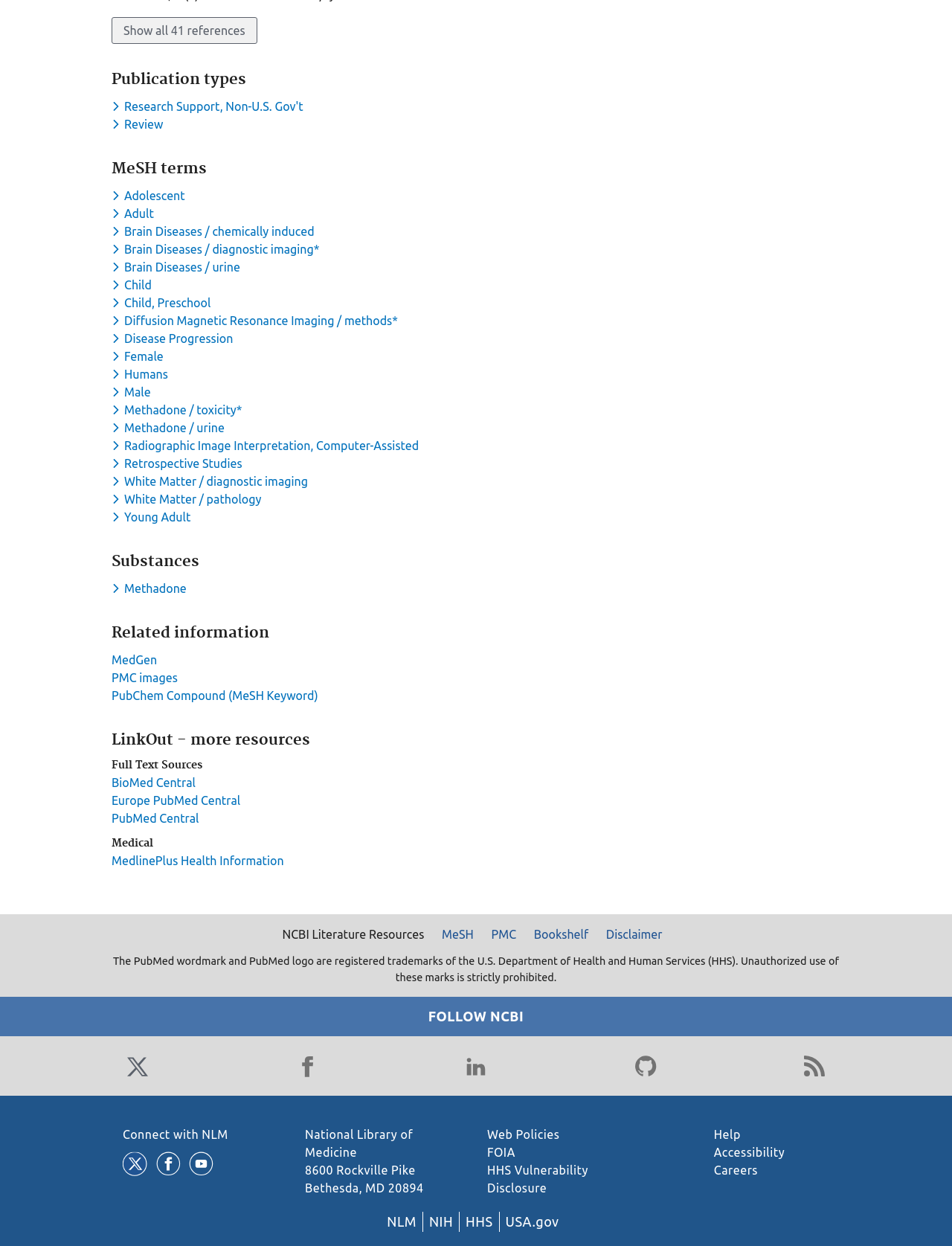What is the purpose of the 'Show all 41 references' button?
Provide a fully detailed and comprehensive answer to the question.

The button 'Show all 41 references' is located at the top of the webpage, and its purpose is to display all 41 references related to the topic. This button is likely used to provide users with a comprehensive list of references for further research or study.